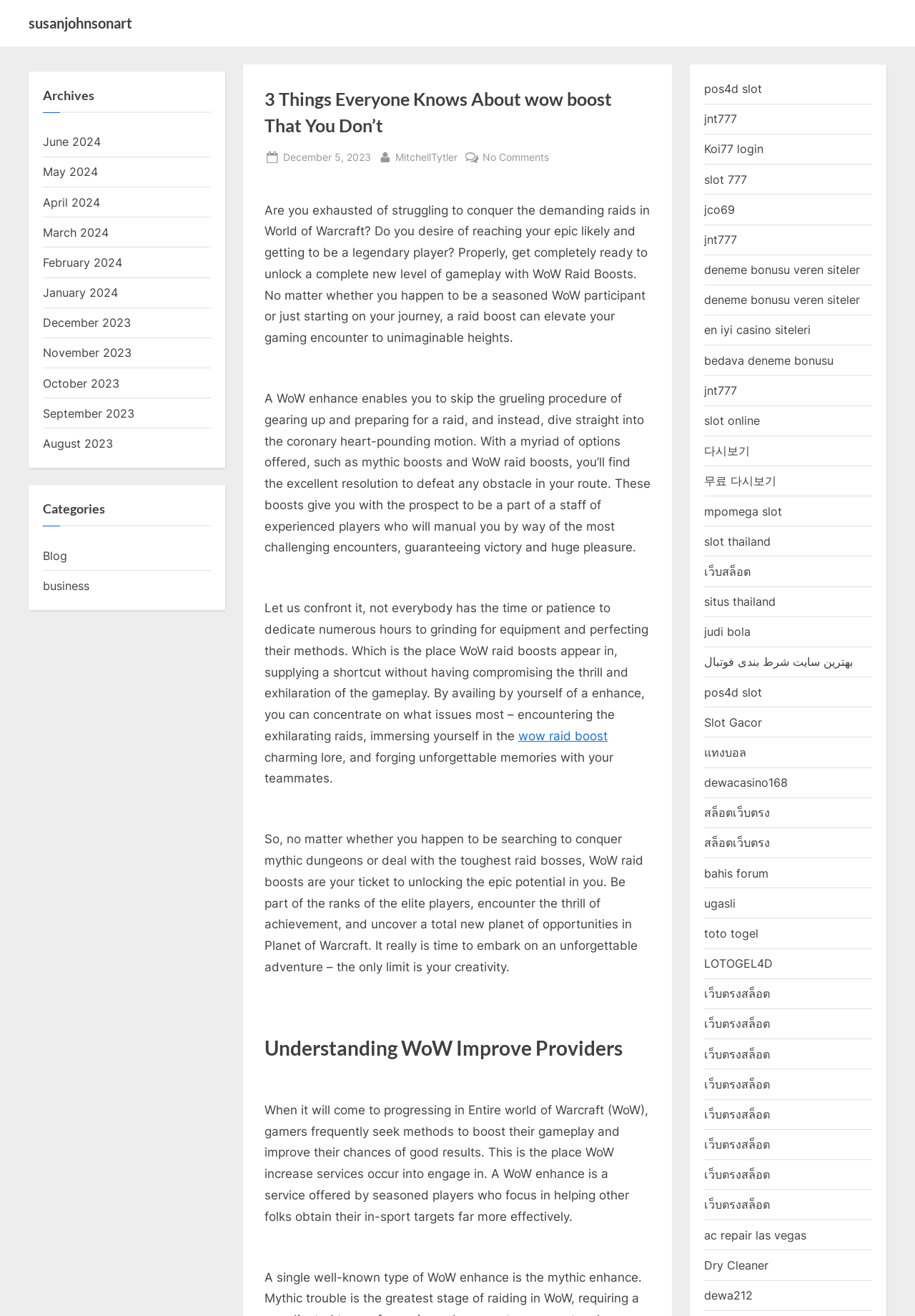Give the bounding box coordinates for the element described by: "แทงบอล".

[0.77, 0.566, 0.816, 0.577]